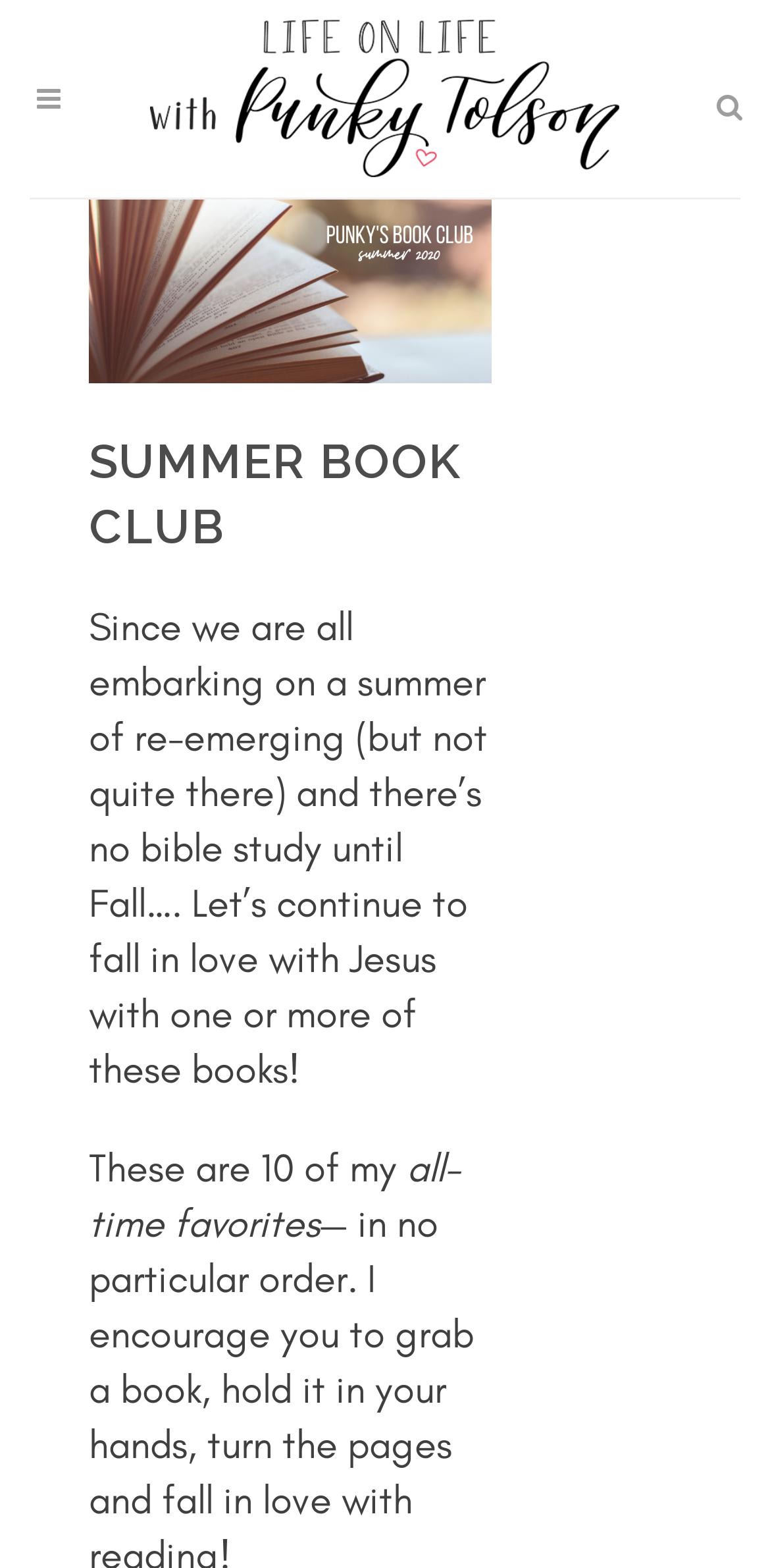Generate a comprehensive caption for the webpage you are viewing.

The webpage is titled "Summer Book Club - Punky Tolson" and has a search bar at the top, spanning almost the entire width of the page, with a search icon on the right side. Below the search bar, there is a logo on the left side, and another icon on the right side.

The main content of the page is divided into two sections. The first section has a heading "SUMMER BOOK CLUB" in a prominent font size. Below the heading, there is a paragraph of text that reads, "Since we are all embarking on a summer of re-emerging (but not quite there) and there’s no bible study until Fall…. Let’s continue to fall in love with Jesus with one or more of these books!" This paragraph is followed by two lines of text, "These are 10 of my all-time favorites", which appear to be a introduction to a list of book recommendations.

There are no images on the page except for the logo on the top left side. The overall layout is simple, with a focus on the text content.